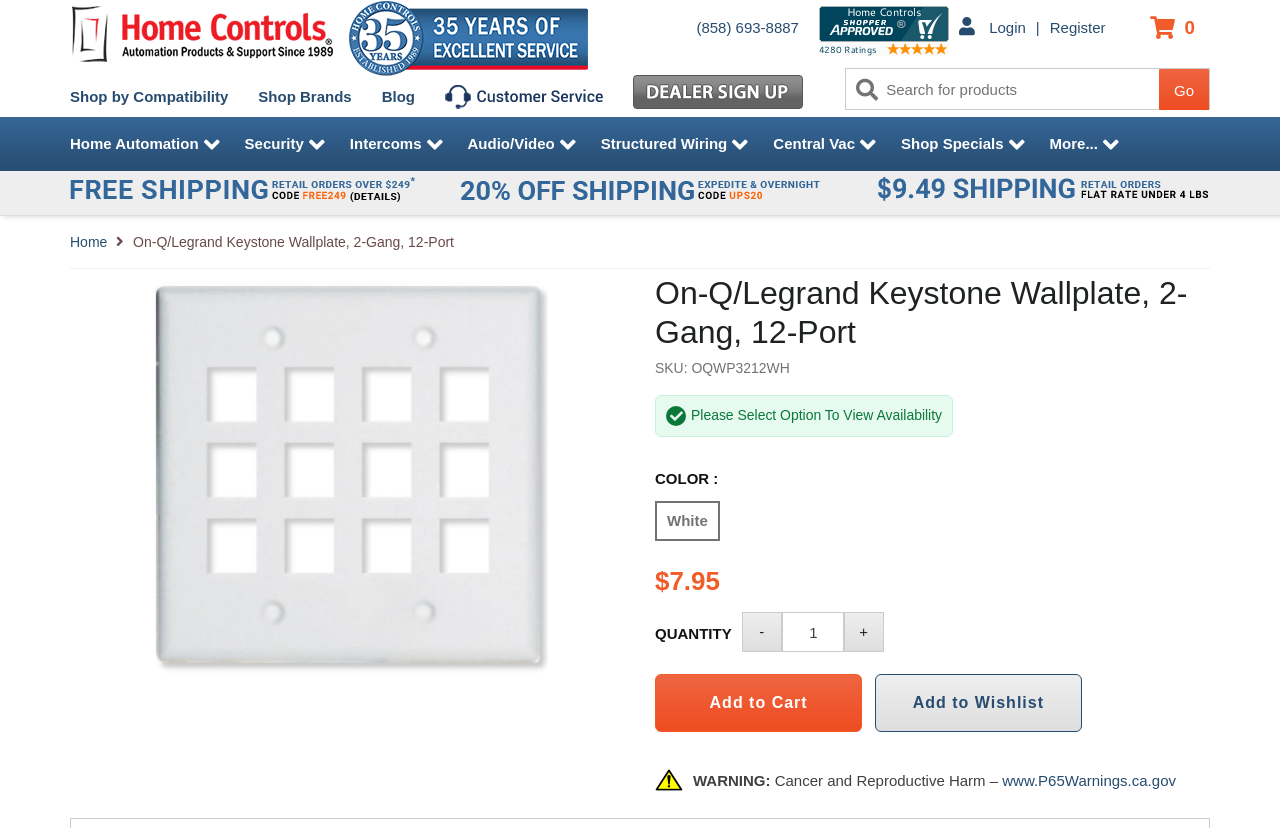What is the current quantity of the product? Examine the screenshot and reply using just one word or a brief phrase.

1